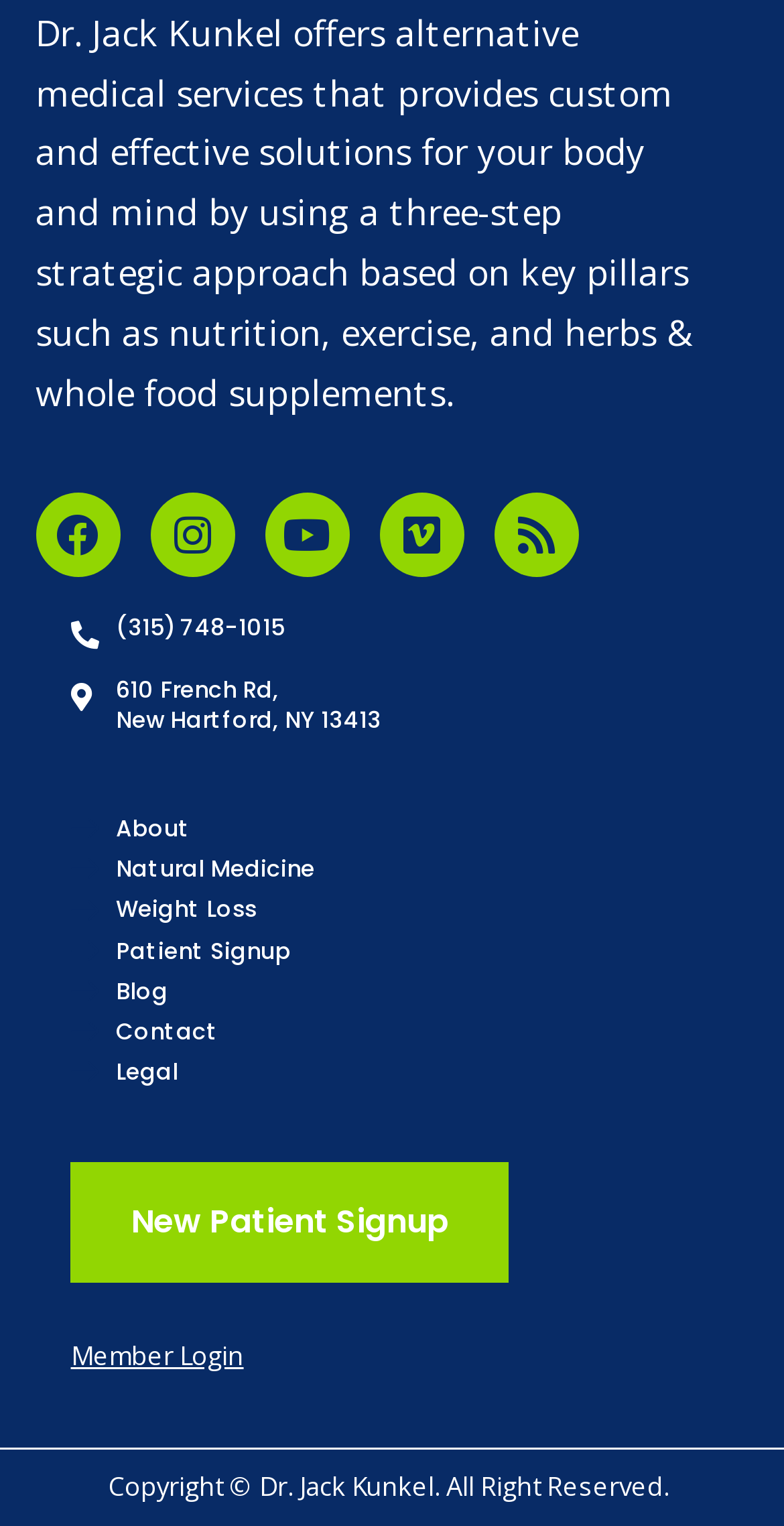Give a concise answer using only one word or phrase for this question:
How many social media links are available?

4